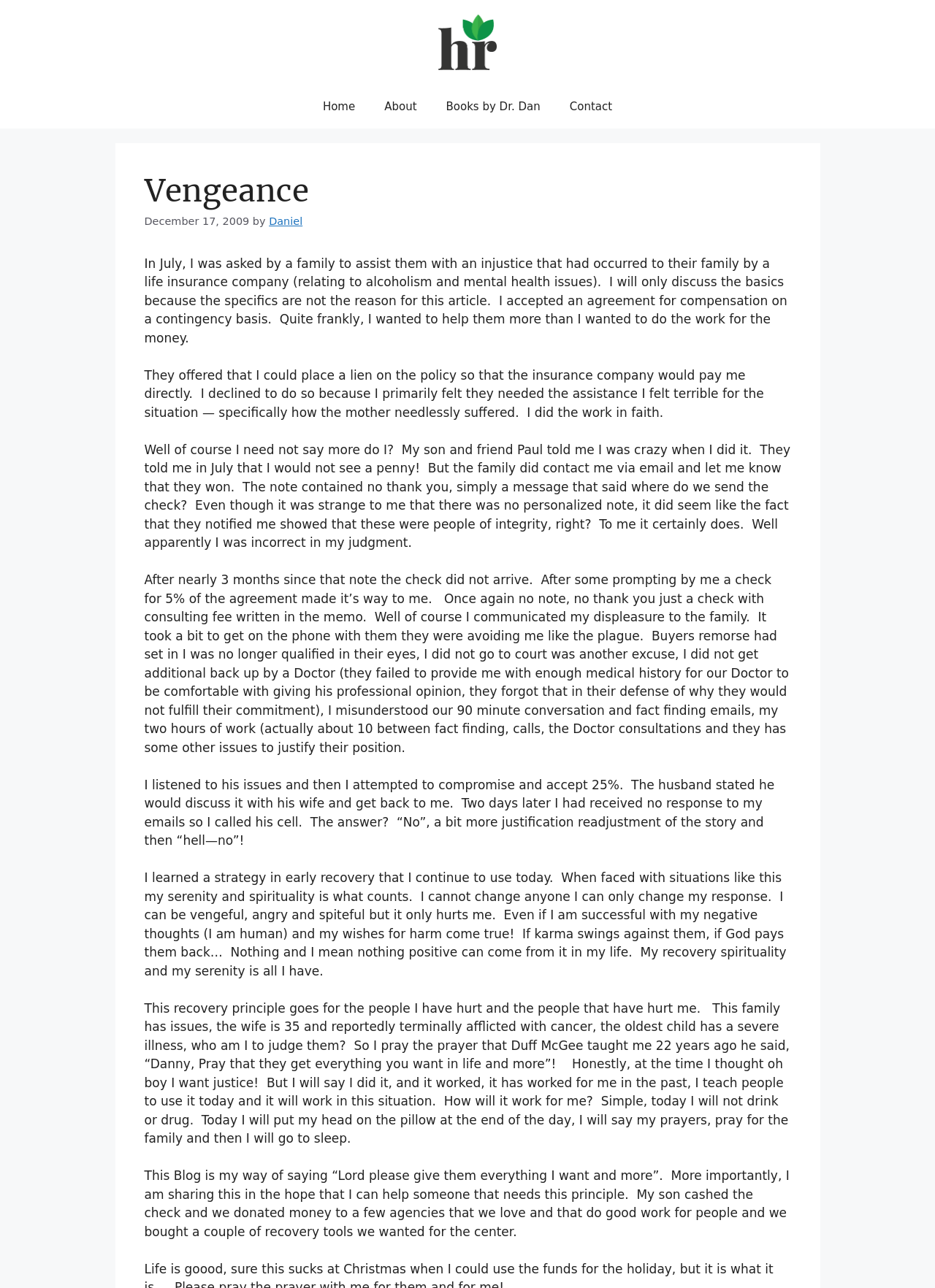What did the author's son do with the check?
Based on the image, answer the question with a single word or brief phrase.

Cashed it